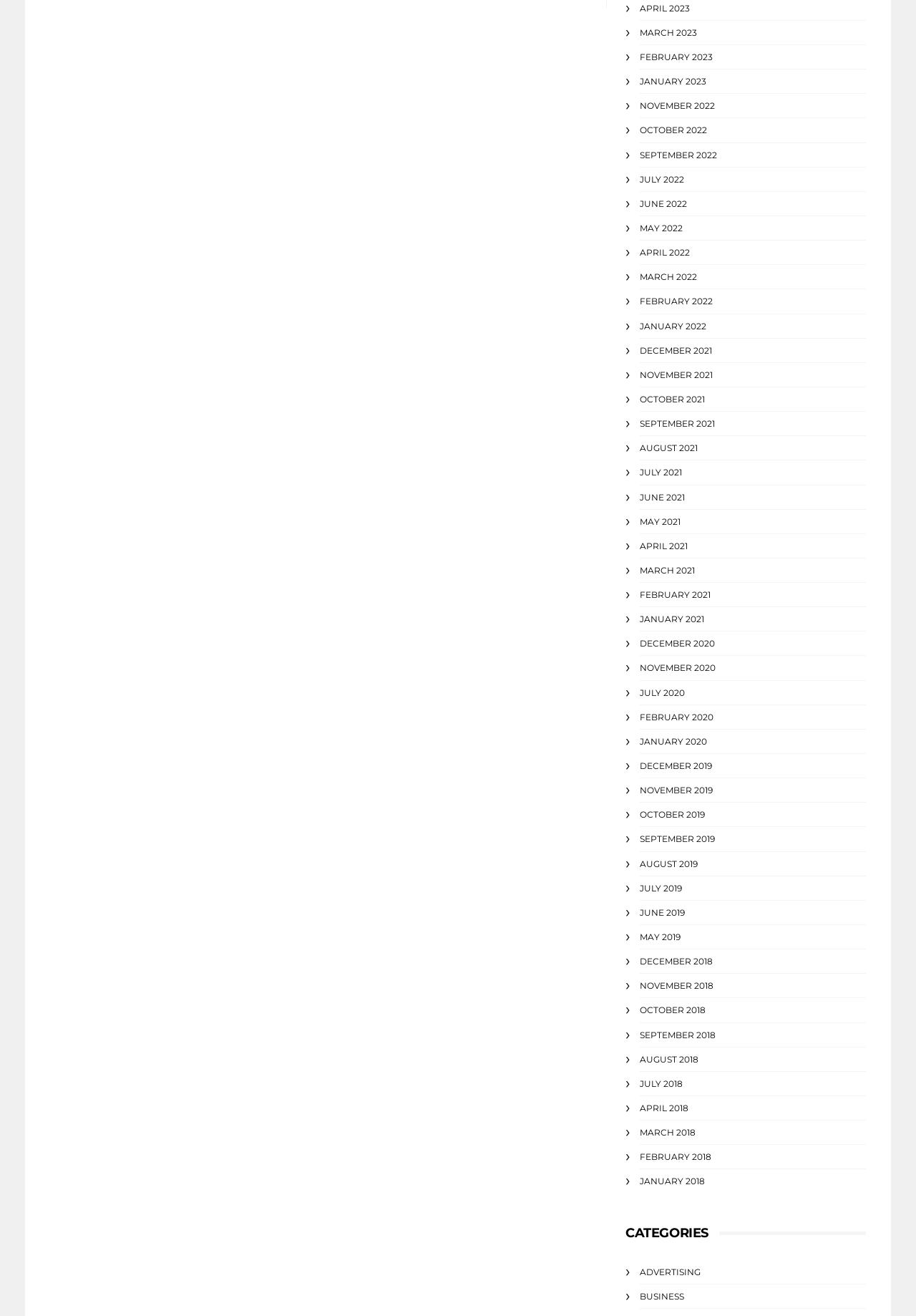Answer the question below using just one word or a short phrase: 
Are there any months from the year 2017 listed?

NO